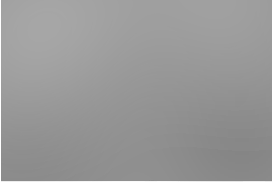Where can Sunny Menia Egyptian Marble be used?
Look at the image and respond to the question as thoroughly as possible.

According to the caption, Sunny Menia Egyptian Marble is preferred for floor tiles and can be used in various settings, including kitchens, bathrooms, stairways, living rooms, outdoor landscapes, and marble pavers around swimming pools.